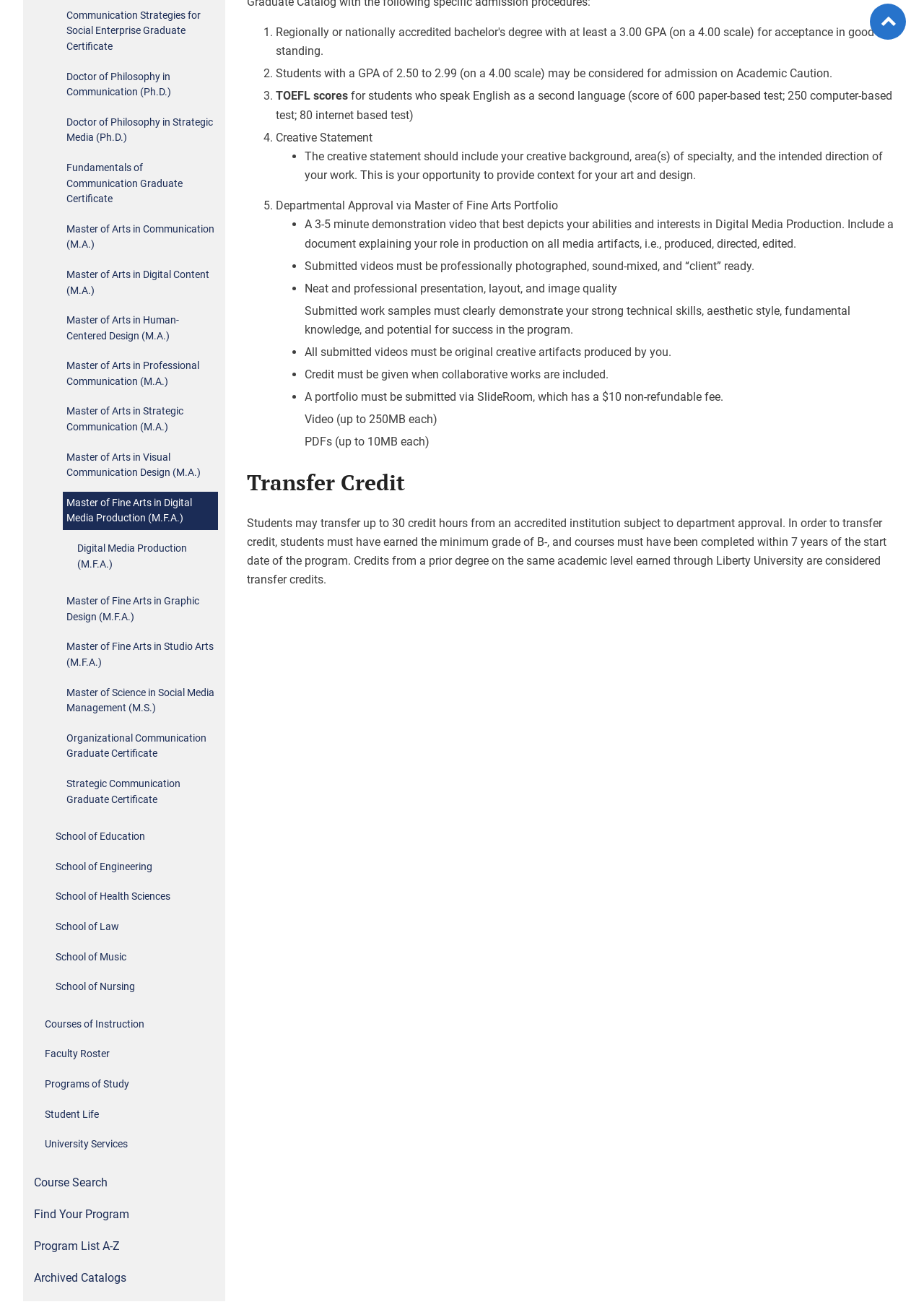Provide the bounding box coordinates of the section that needs to be clicked to accomplish the following instruction: "Find your program."

[0.033, 0.92, 0.236, 0.939]